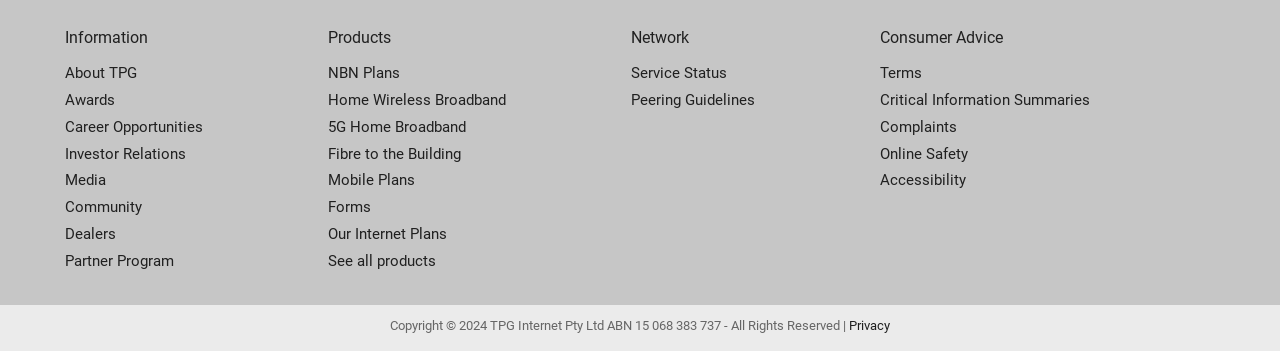Identify the bounding box coordinates of the section to be clicked to complete the task described by the following instruction: "Check service status". The coordinates should be four float numbers between 0 and 1, formatted as [left, top, right, bottom].

[0.493, 0.171, 0.688, 0.248]